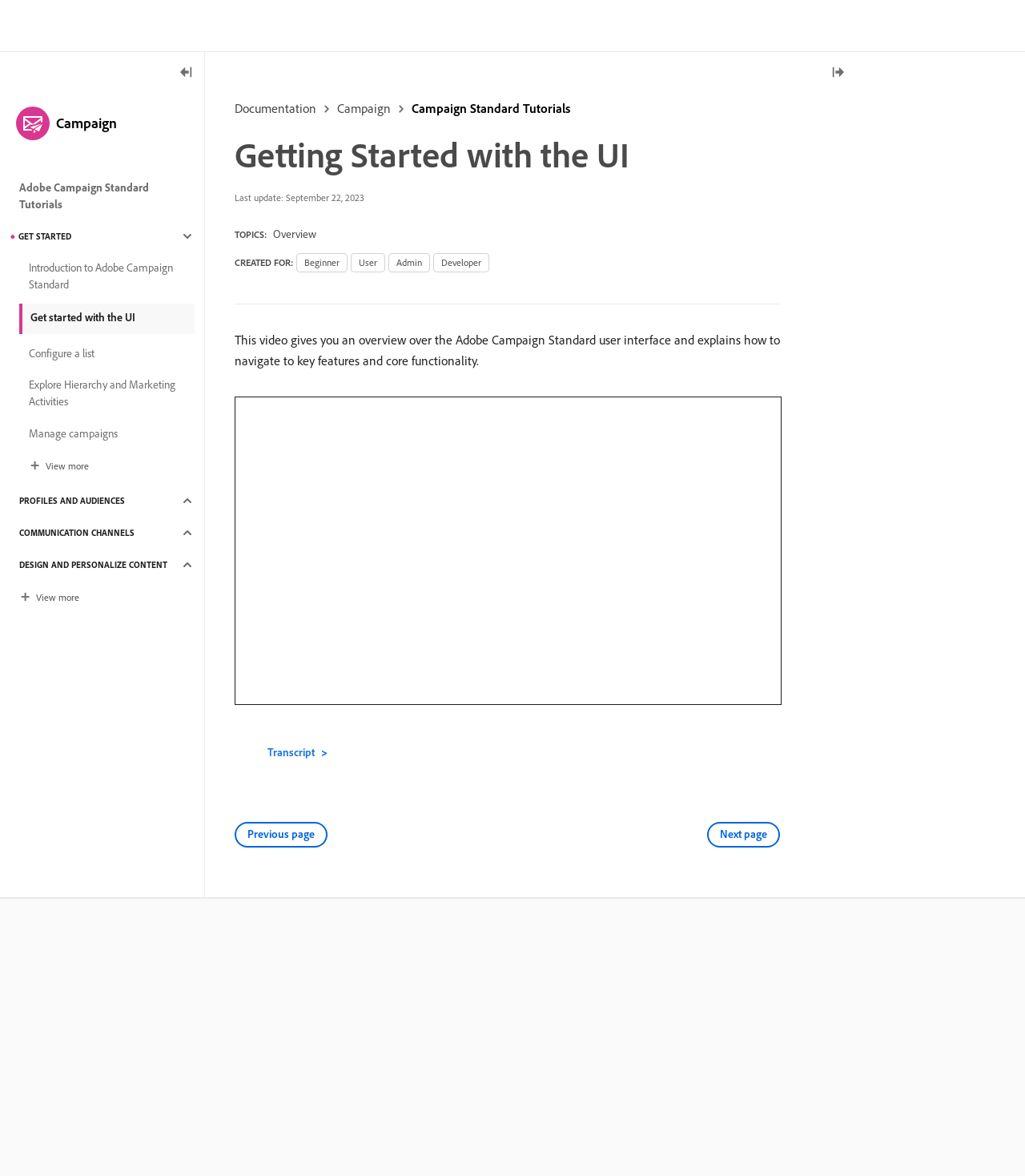What is the region below the video used for?
Please respond to the question with a detailed and informative answer.

The region below the video is used to display the transcript of the video and provide links to related topics, such as 'Previous page' and 'Next page', as well as a details section that can be expanded to show more information.